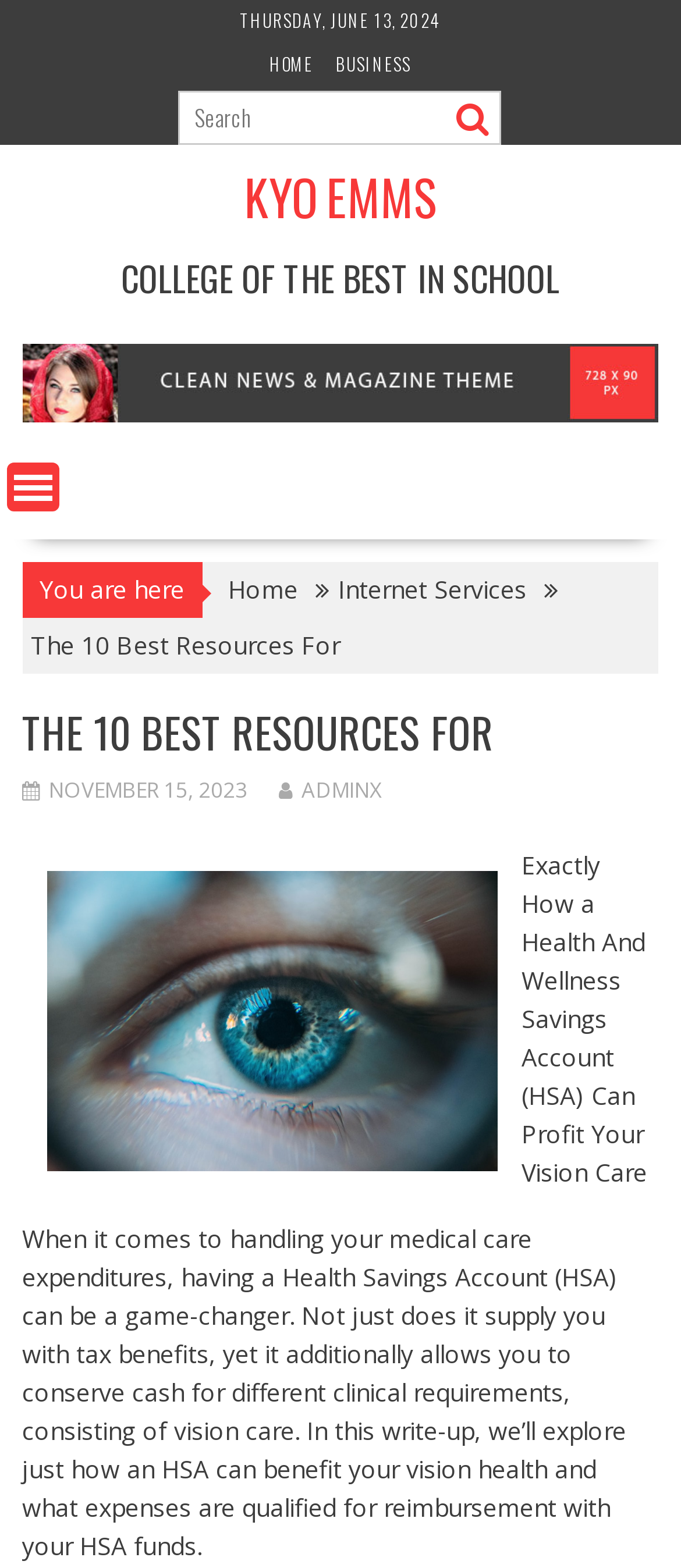Provide a thorough summary of the webpage.

This webpage appears to be a blog or article page, with a focus on health and wellness. At the top, there is a date "THURSDAY, JUNE 13, 2024" and a navigation menu with links to "HOME", "BUSINESS", and "KYO EMMS". There is also a search bar with a magnifying glass icon.

Below the navigation menu, there is a heading "COLLEGE OF THE BEST IN SCHOOL" and a link to "KYO EMMS". On the right side of the page, there is a large image that takes up most of the width of the page.

Further down, there is a section with a heading "The 10 Best Resources For" and a subheading "Exactly How a Health And Wellness Savings Account (HSA) Can Profit Your Vision Care". This section appears to be the main content of the page, with a brief introduction to the benefits of having a Health Savings Account (HSA) for vision care. The text explains how an HSA can provide tax benefits and allow users to save money for different medical needs, including vision care.

There are also several links and buttons scattered throughout the page, including a "MENU" button at the top right corner, a "You are here" section with links to "Home" and "Internet Services", and a link to an article with a date "NOVEMBER 15, 2023". Additionally, there is an image and a link to "ADMINX" at the bottom of the page.